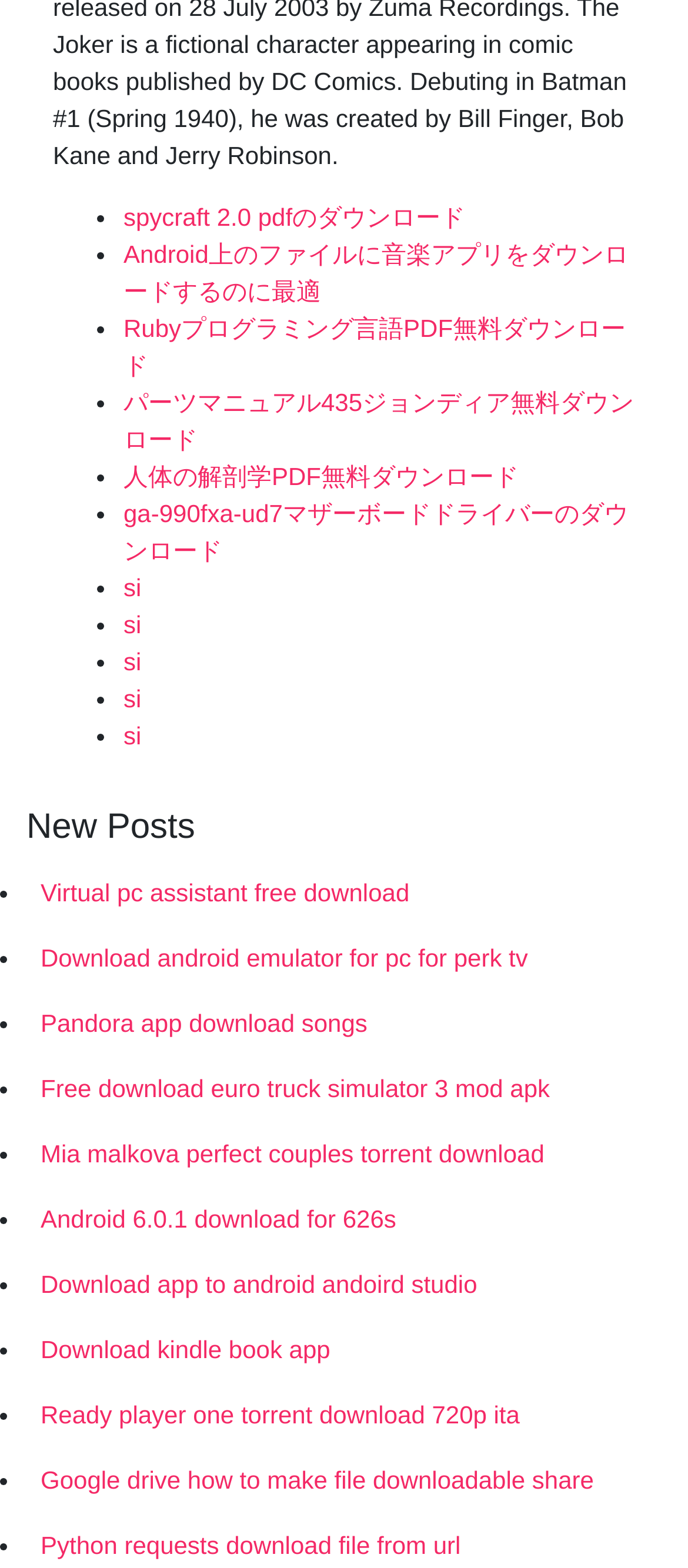Based on what you see in the screenshot, provide a thorough answer to this question: Is there a downloadable item related to anatomy?

Yes, there is a downloadable item related to anatomy. The item is '人体の解剖学PDF無料ダウンロード' which translates to 'Human Anatomy PDF Free Download'.